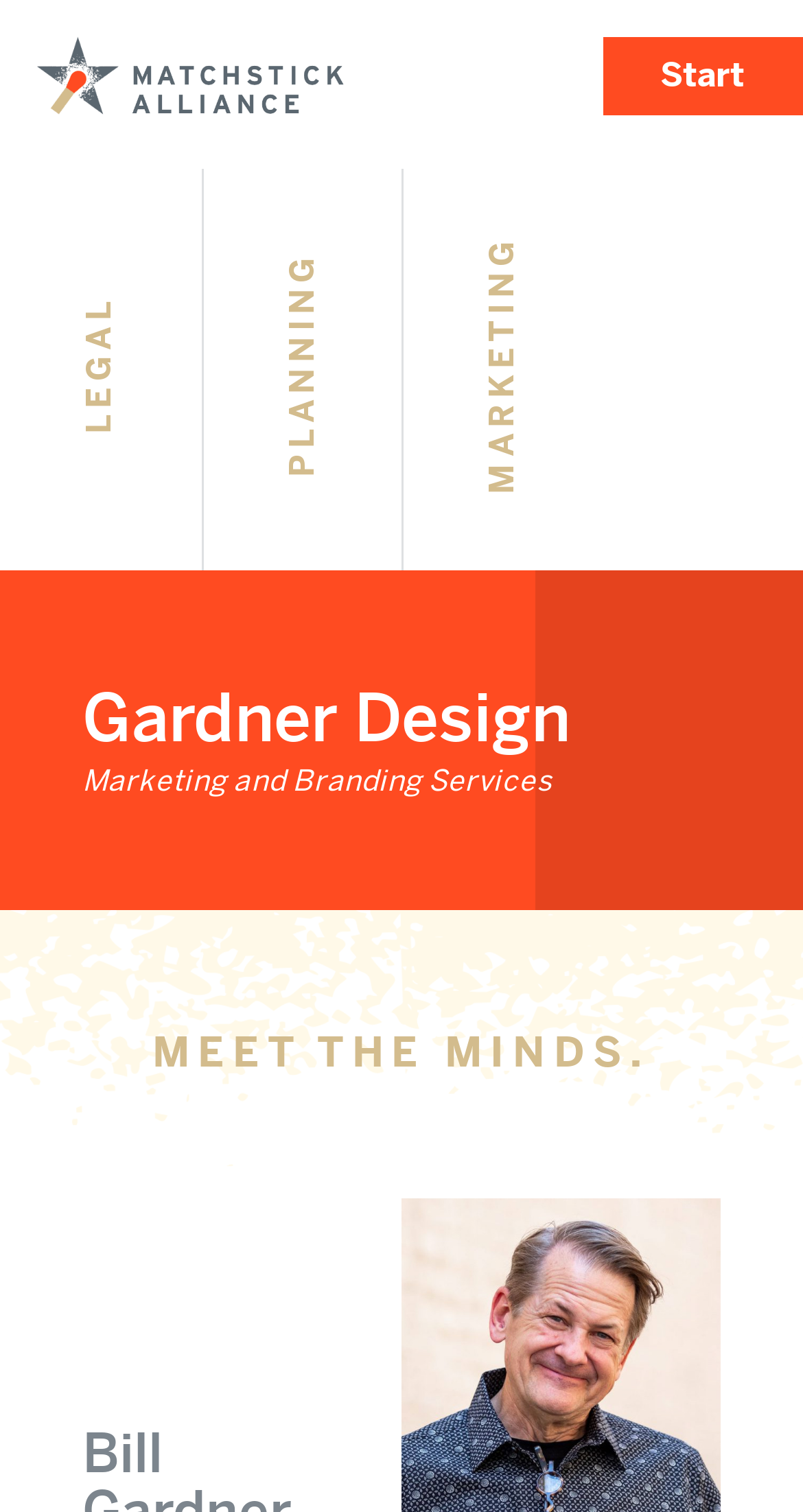What is the first service offered?
Your answer should be a single word or phrase derived from the screenshot.

LEGAL